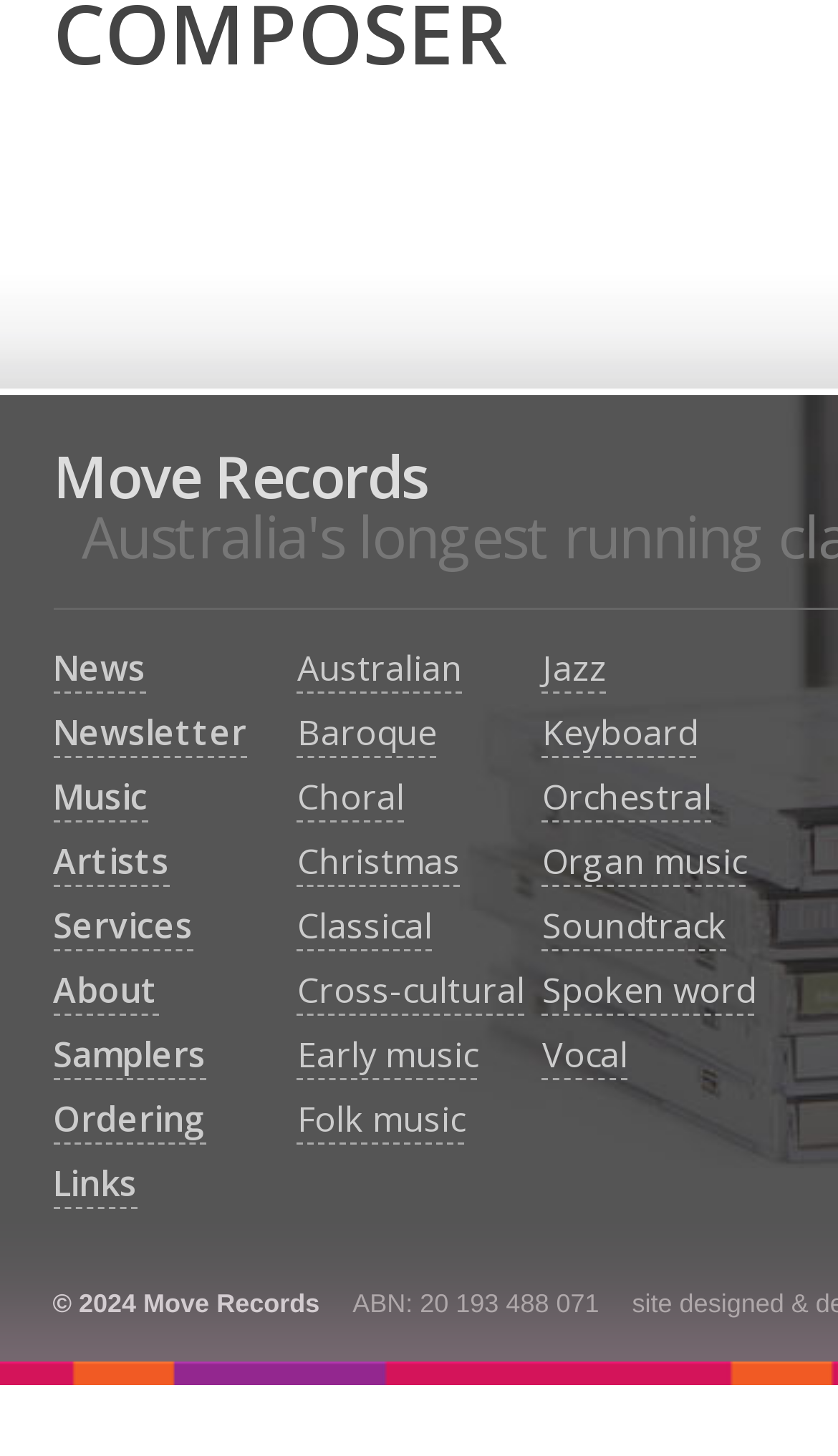Using the element description name="submit" value="Post Comment", predict the bounding box coordinates for the UI element. Provide the coordinates in (top-left x, top-left y, bottom-right x, bottom-right y) format with values ranging from 0 to 1.

None